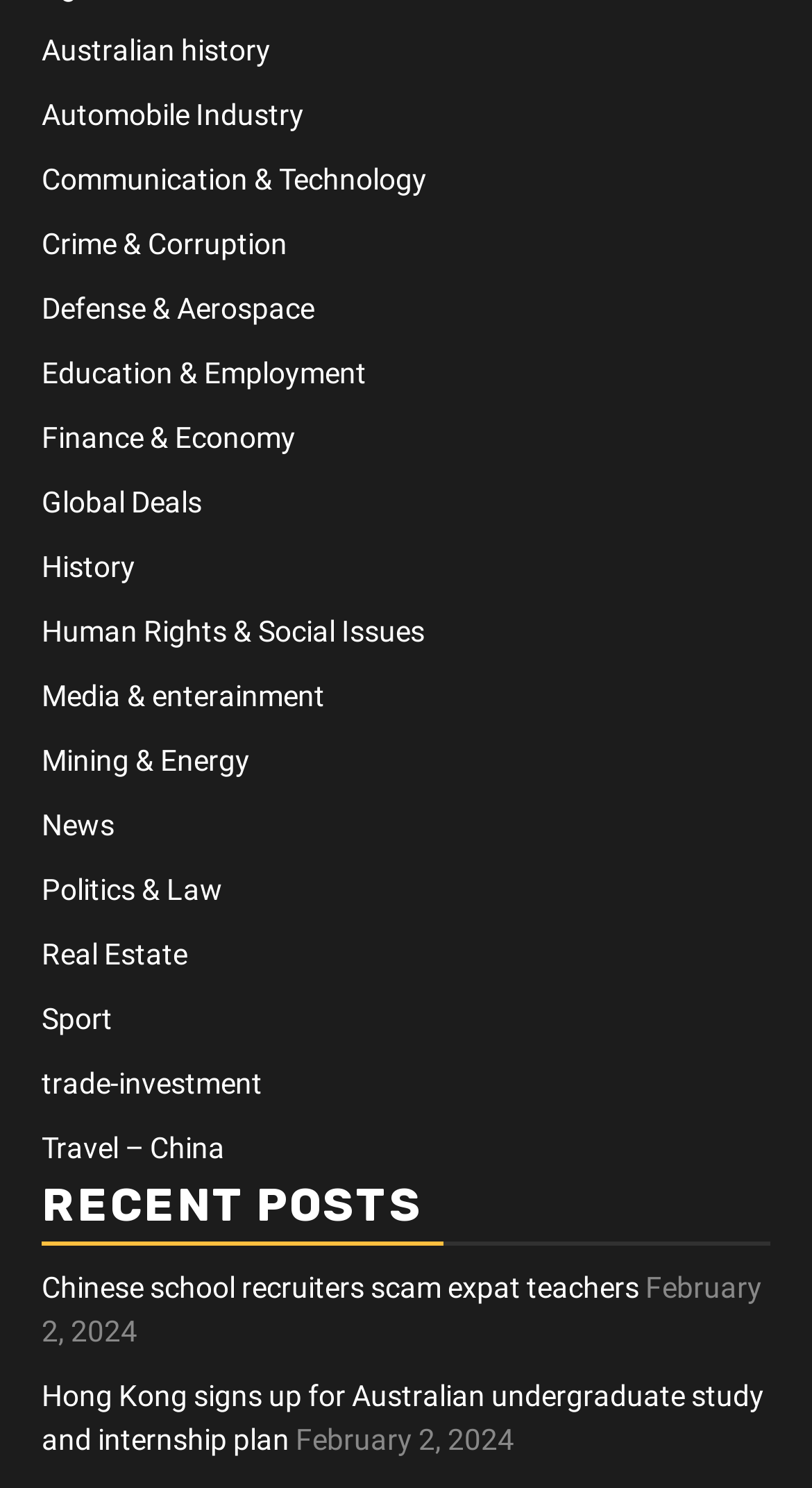What is the topic of the first link?
Provide a thorough and detailed answer to the question.

I looked at the first link under the root element, which has the text 'Australian history'.